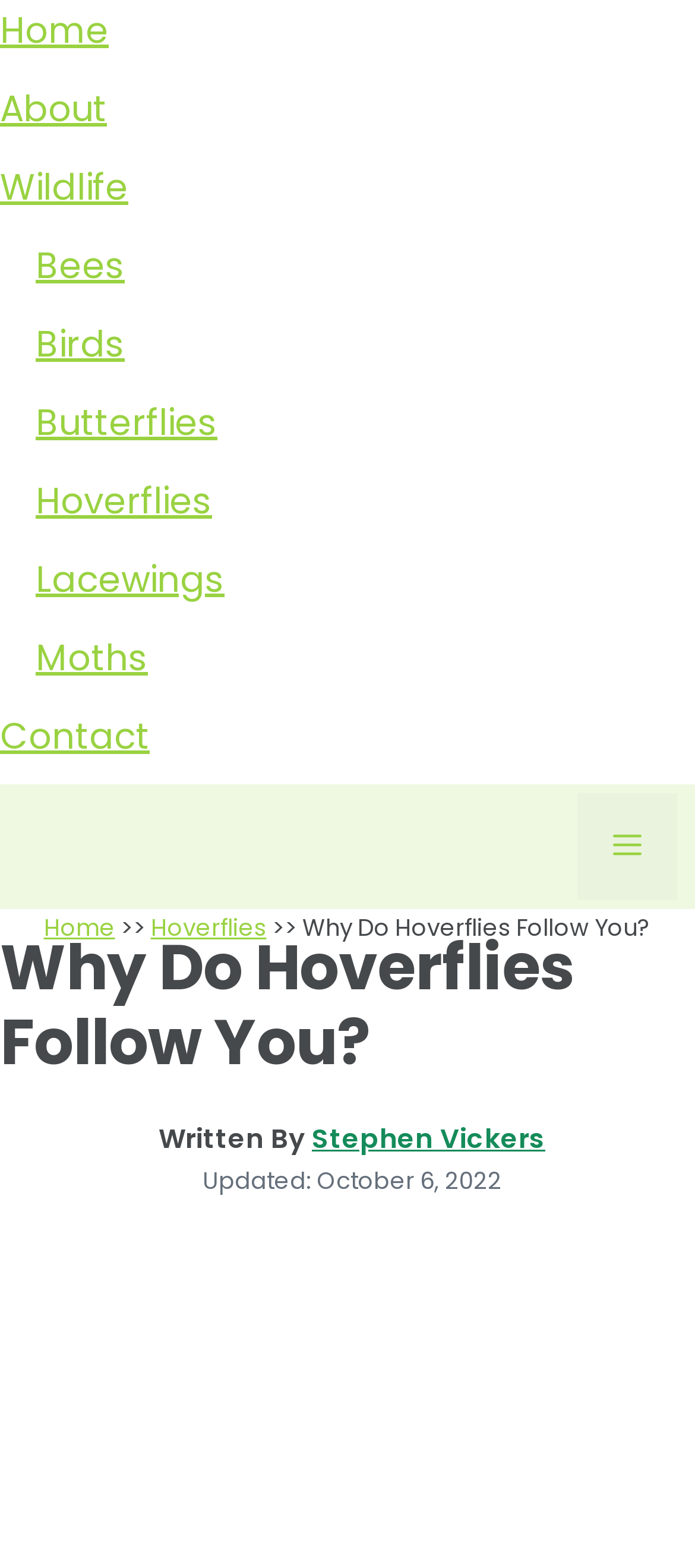Determine the bounding box coordinates of the area to click in order to meet this instruction: "read about hoverflies".

[0.051, 0.304, 0.305, 0.335]